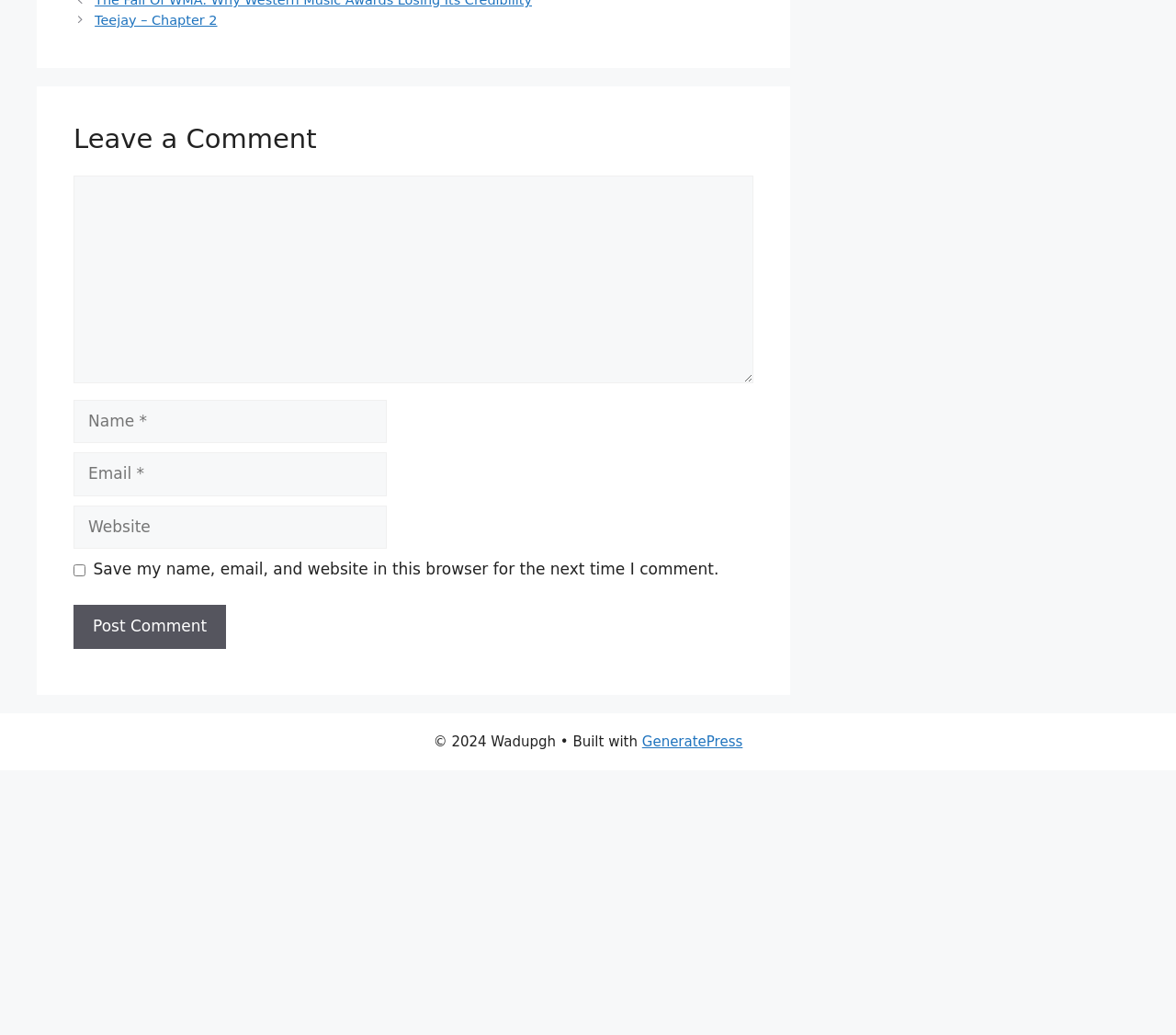Please find the bounding box coordinates of the element that must be clicked to perform the given instruction: "Enter a comment". The coordinates should be four float numbers from 0 to 1, i.e., [left, top, right, bottom].

[0.062, 0.17, 0.641, 0.371]